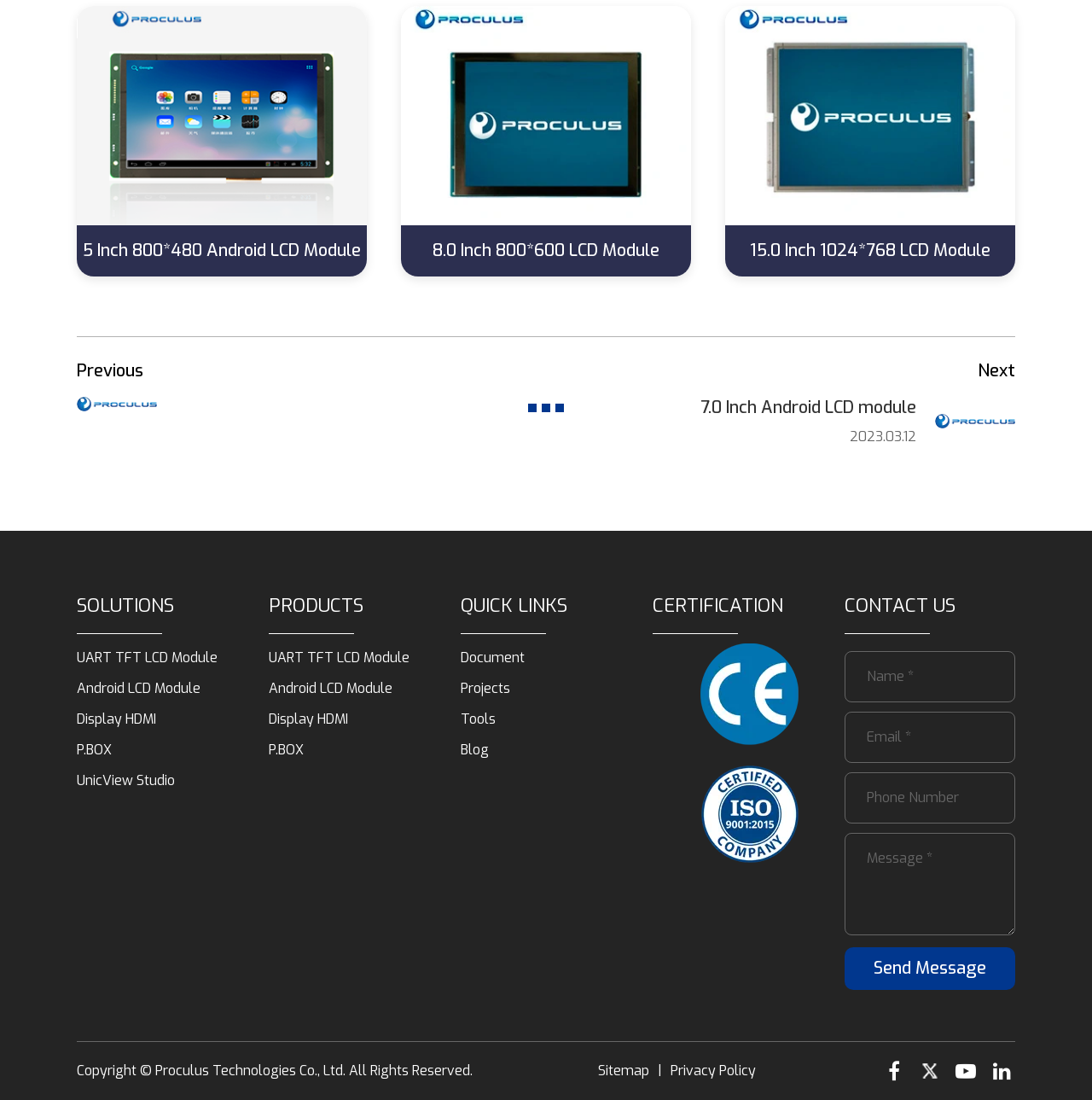Determine the bounding box coordinates of the region that needs to be clicked to achieve the task: "Fill in the Name field".

[0.773, 0.592, 0.93, 0.638]